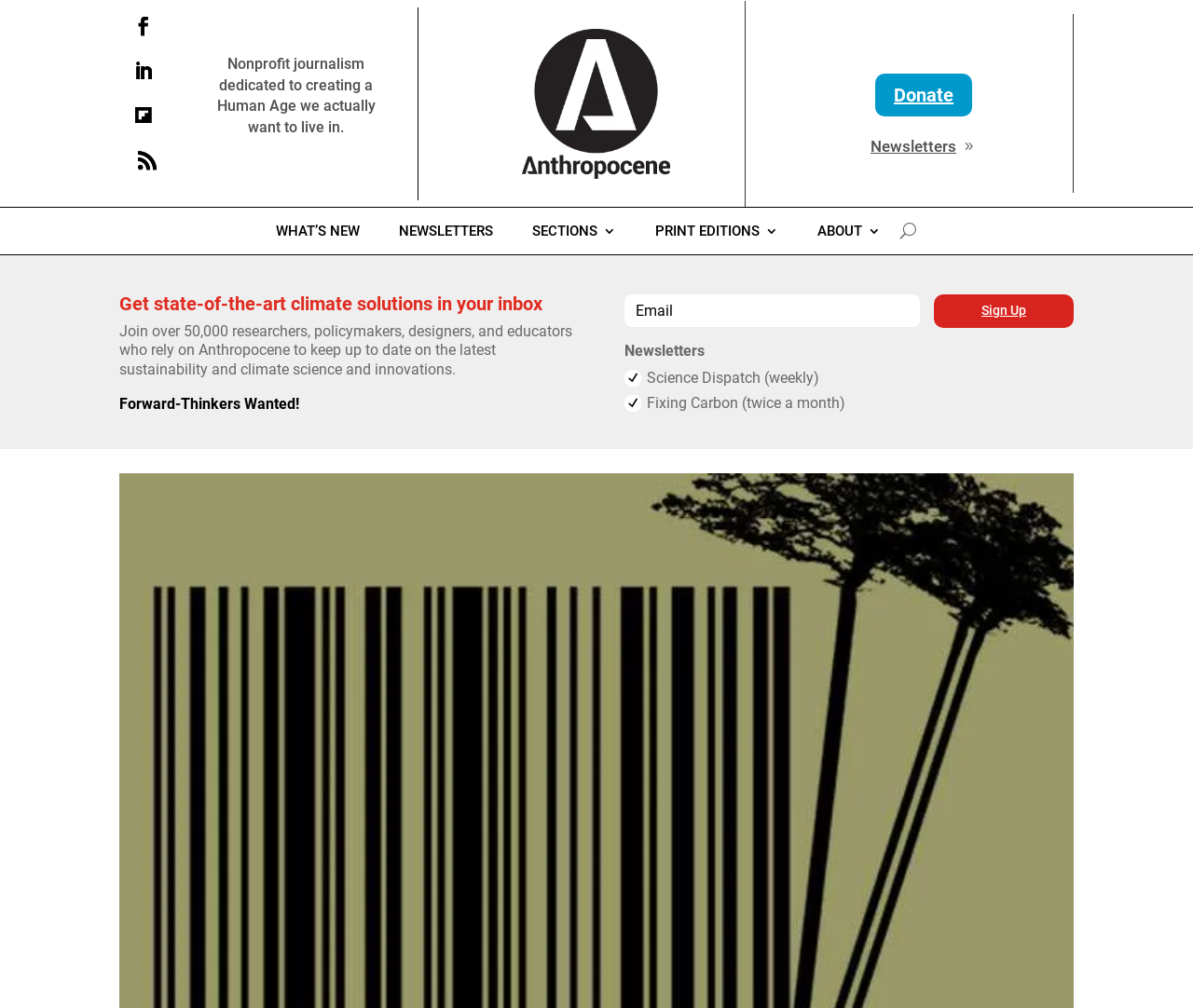Please answer the following question using a single word or phrase: What is the theme of the website?

Sustainability and climate science